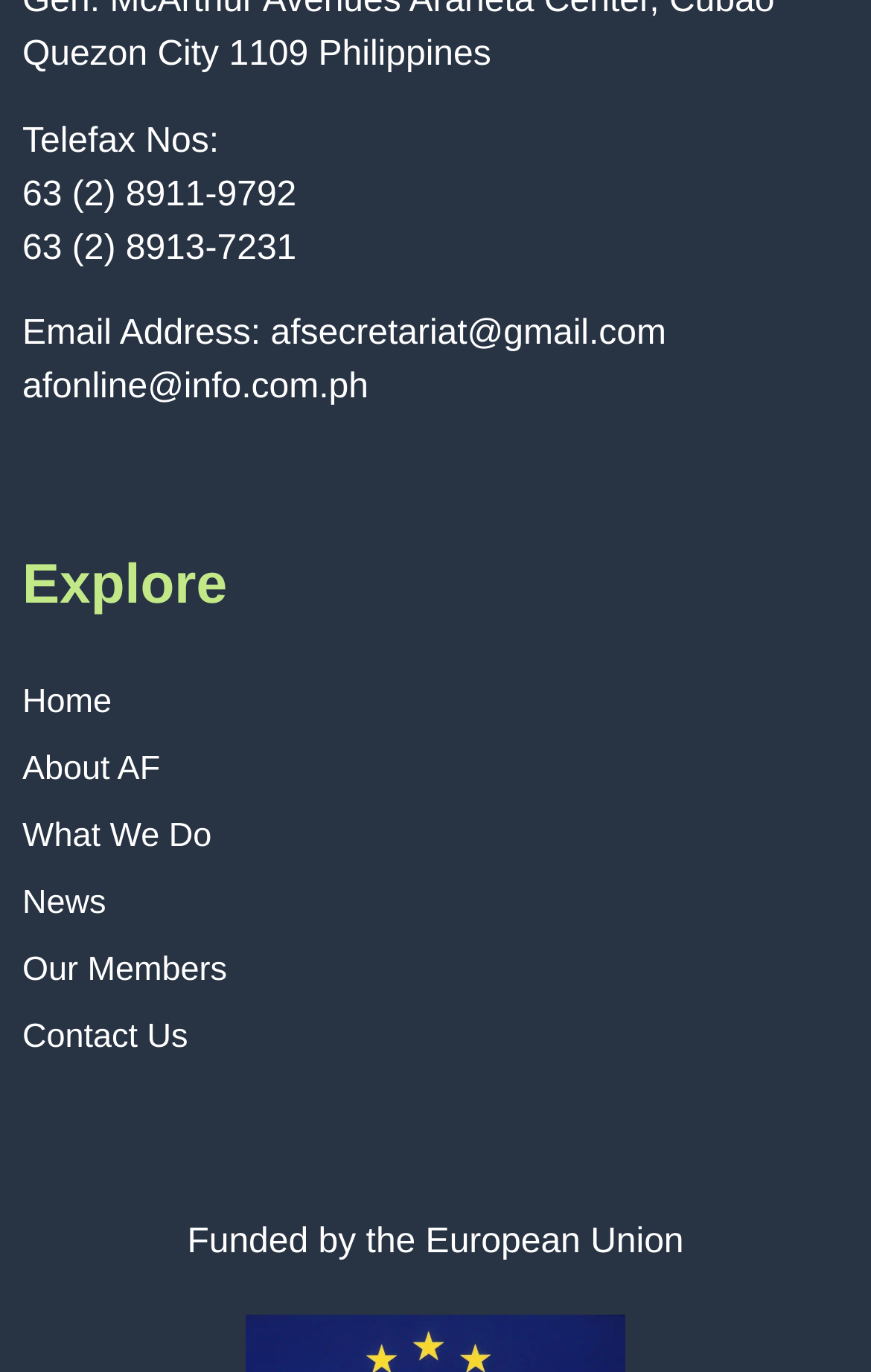Identify the bounding box for the described UI element. Provide the coordinates in (top-left x, top-left y, bottom-right x, bottom-right y) format with values ranging from 0 to 1: News

[0.026, 0.643, 0.974, 0.676]